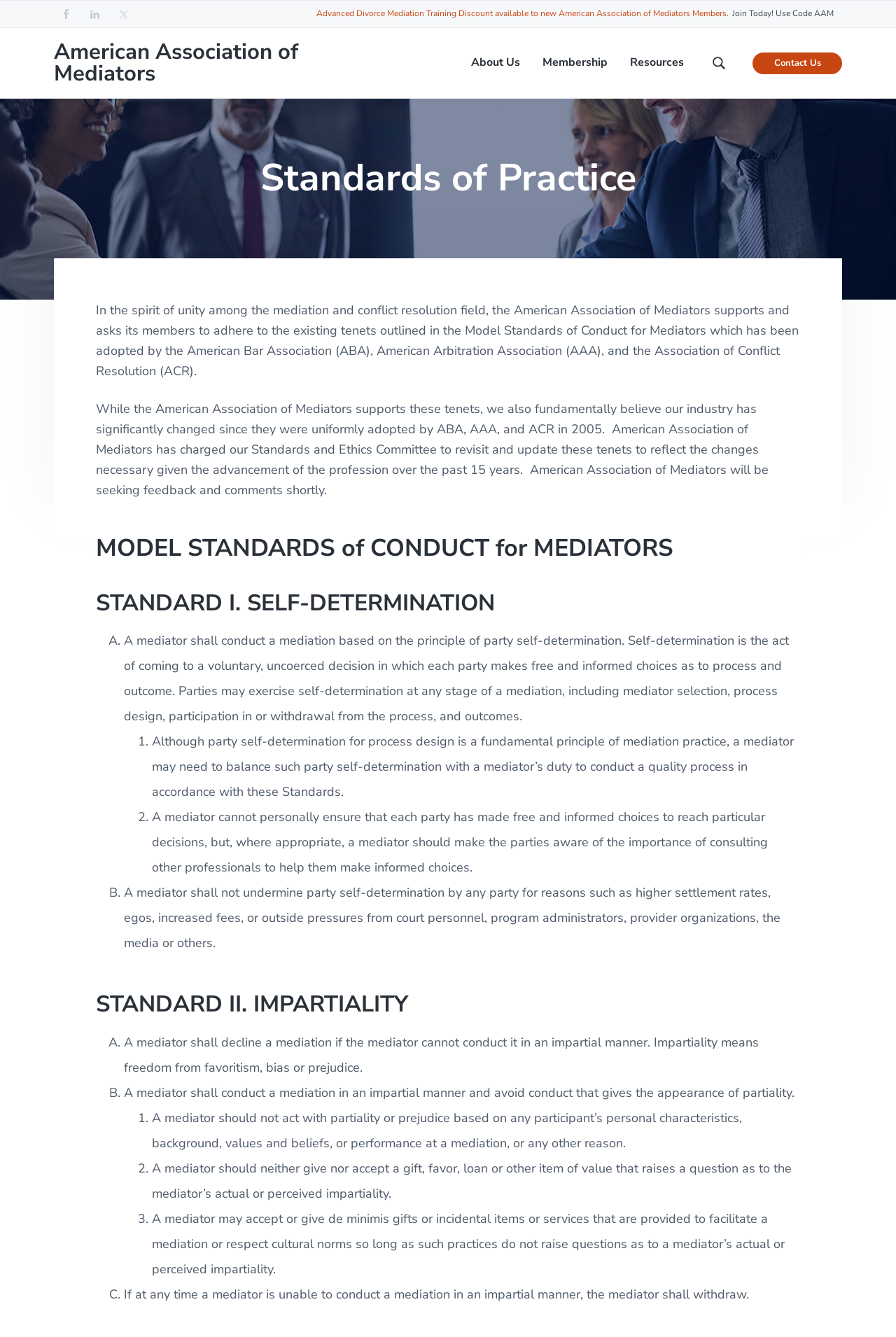What is the purpose of the webpage?
Carefully analyze the image and provide a thorough answer to the question.

I inferred the purpose of the webpage by looking at the content which discusses the Model Standards of Conduct for Mediators and the American Association of Mediators' support for these standards, suggesting that the webpage is intended to provide information on mediation standards.